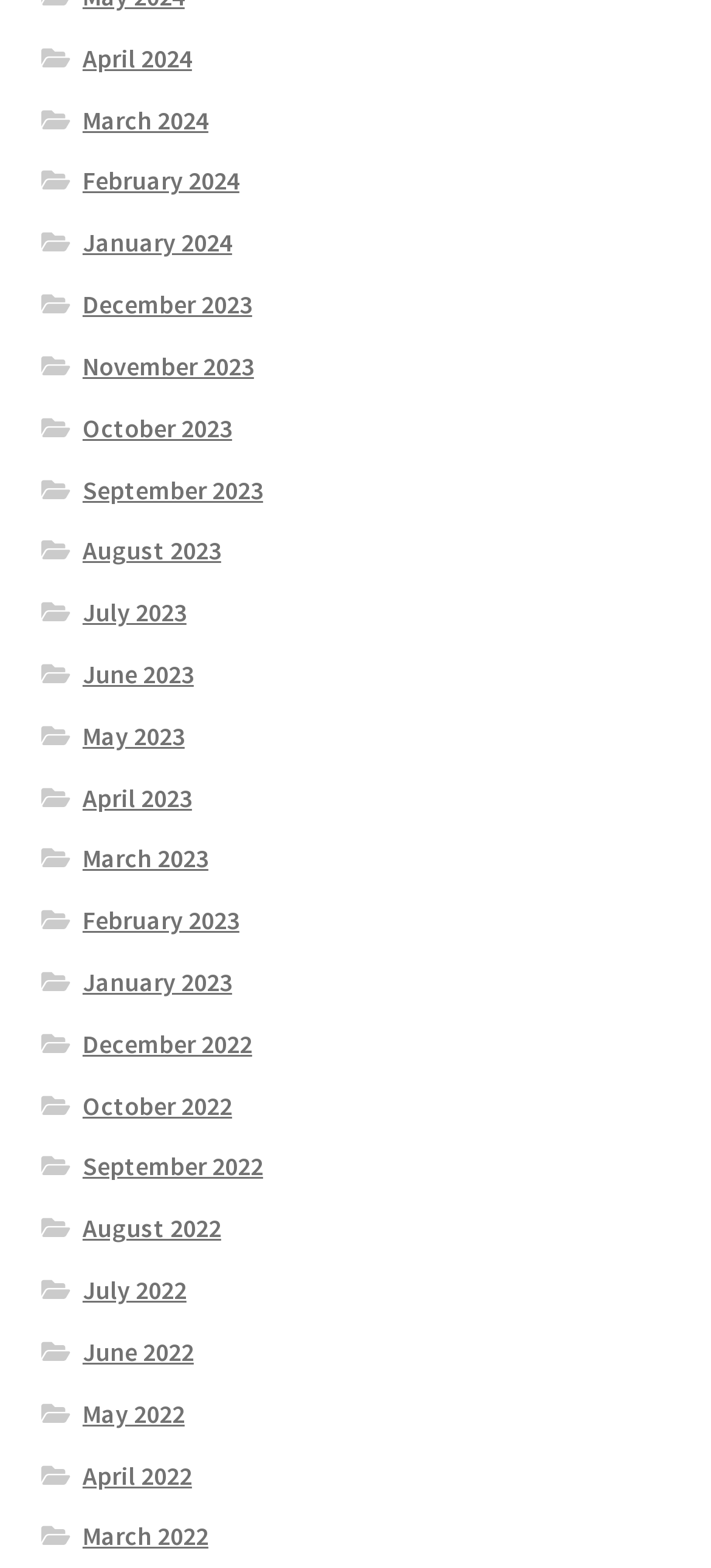Answer the question briefly using a single word or phrase: 
What is the pattern of the months listed?

Monthly